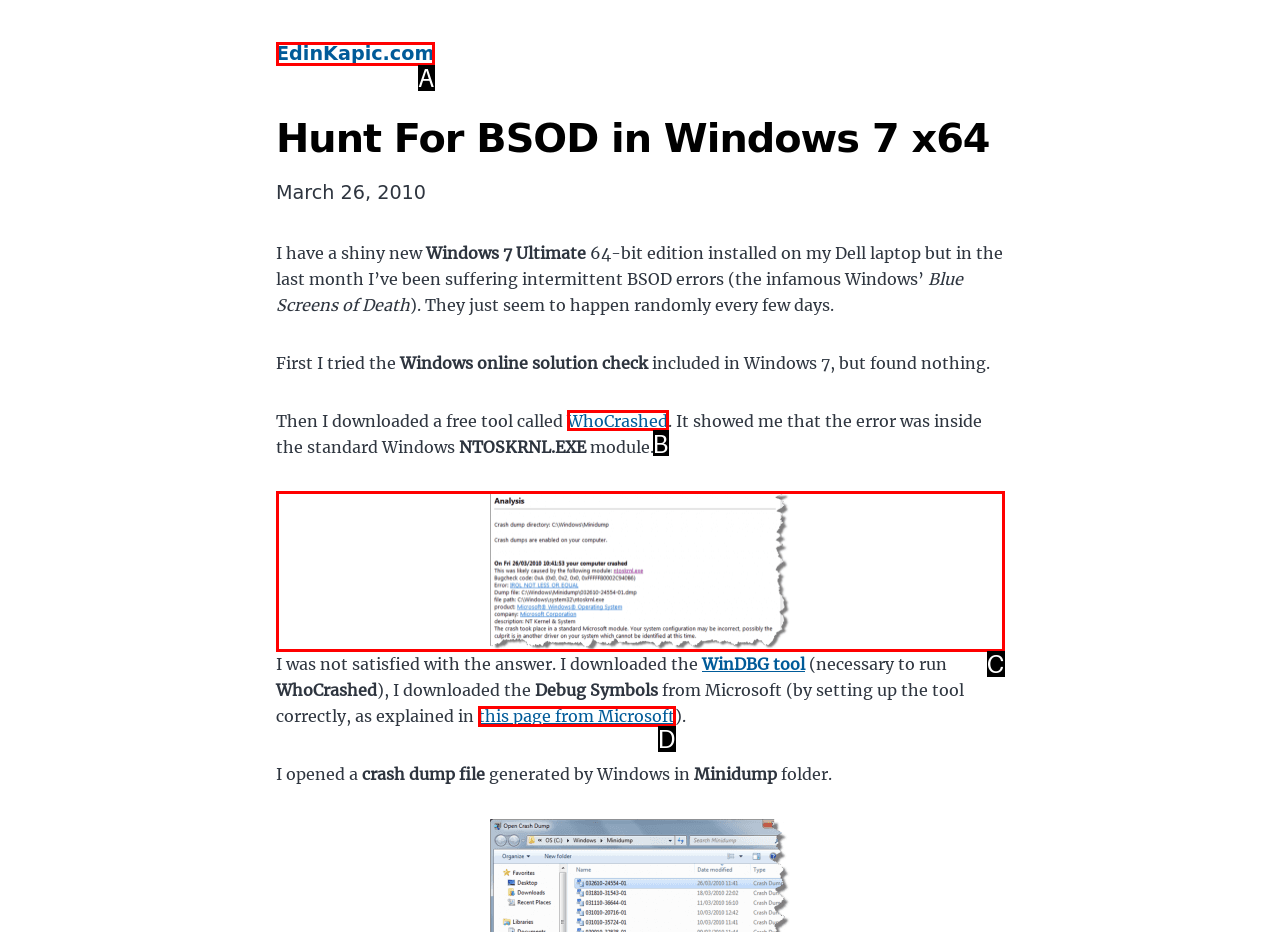Using the description: this page from Microsoft, find the best-matching HTML element. Indicate your answer with the letter of the chosen option.

D